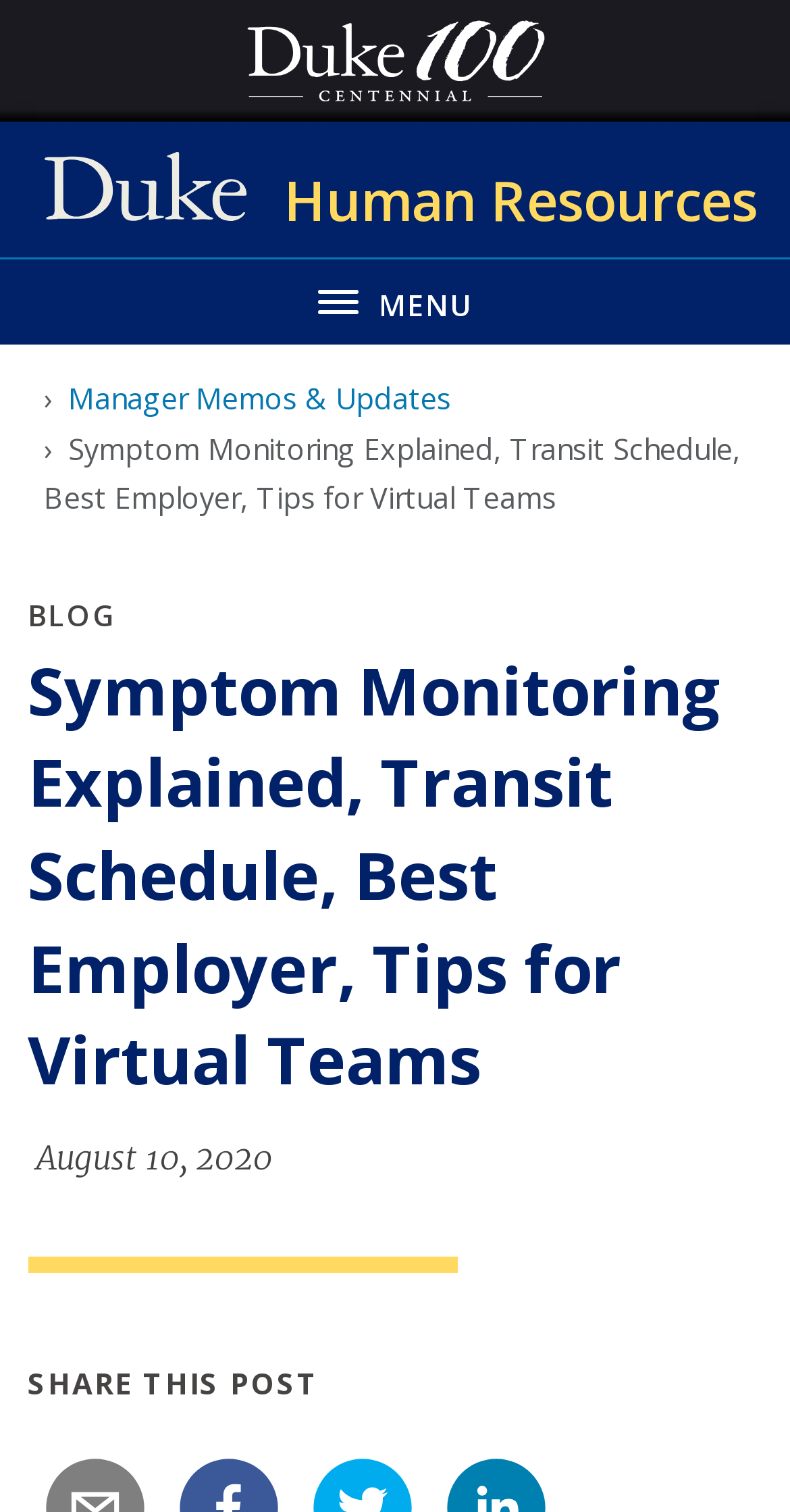Using the information in the image, give a comprehensive answer to the question: 
What is the purpose of the separator element?

The separator element is a horizontal separator with a bounding box of [0.035, 0.831, 0.578, 0.842]. Its purpose is likely to separate sections of the blog post, such as the main content from the 'SHARE THIS POST' section.